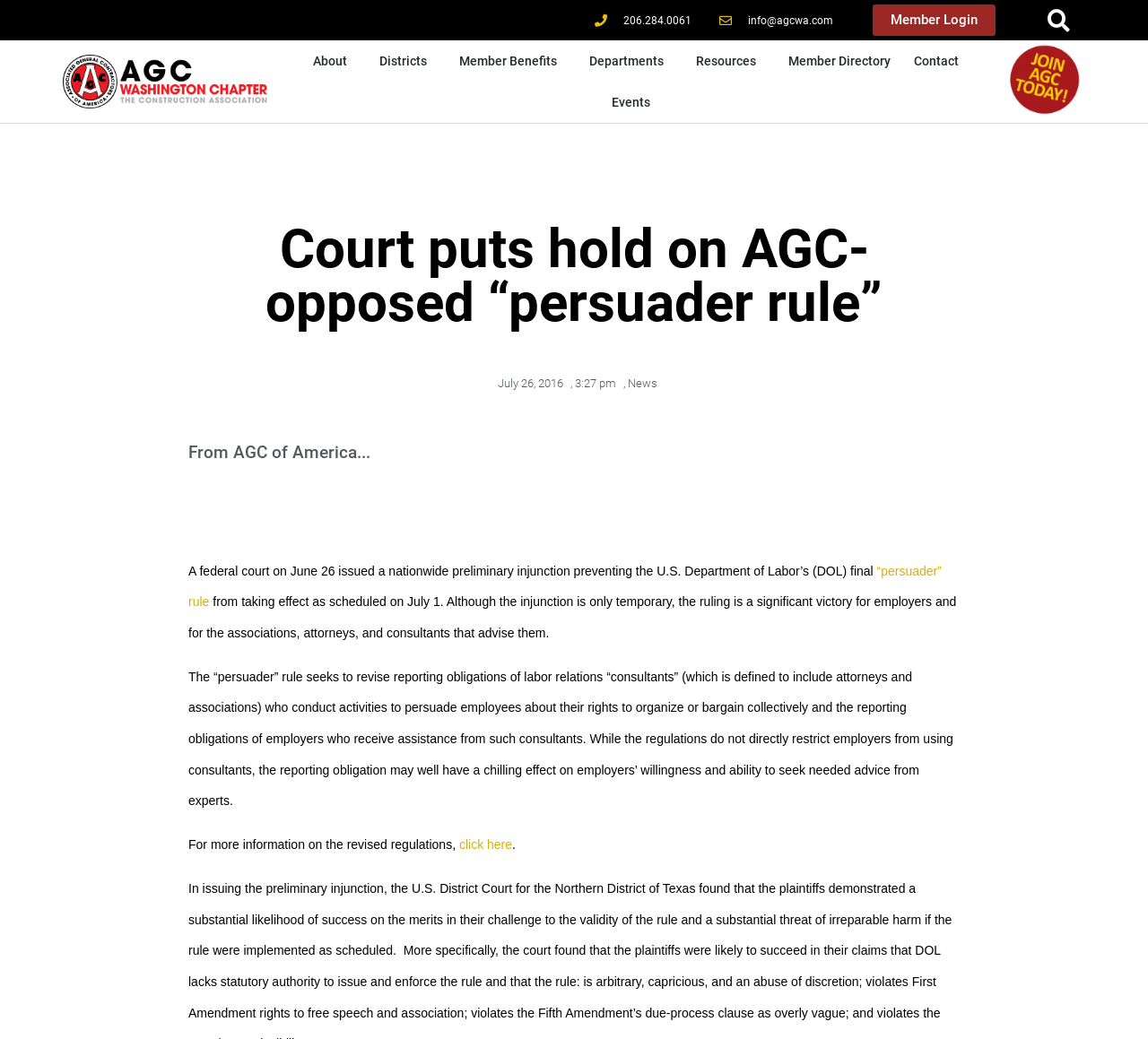Please provide a comprehensive answer to the question below using the information from the image: What is the phone number on the top right?

I found the phone number by looking at the top right section of the webpage, where I saw a static text element with the phone number 206.284.0061.